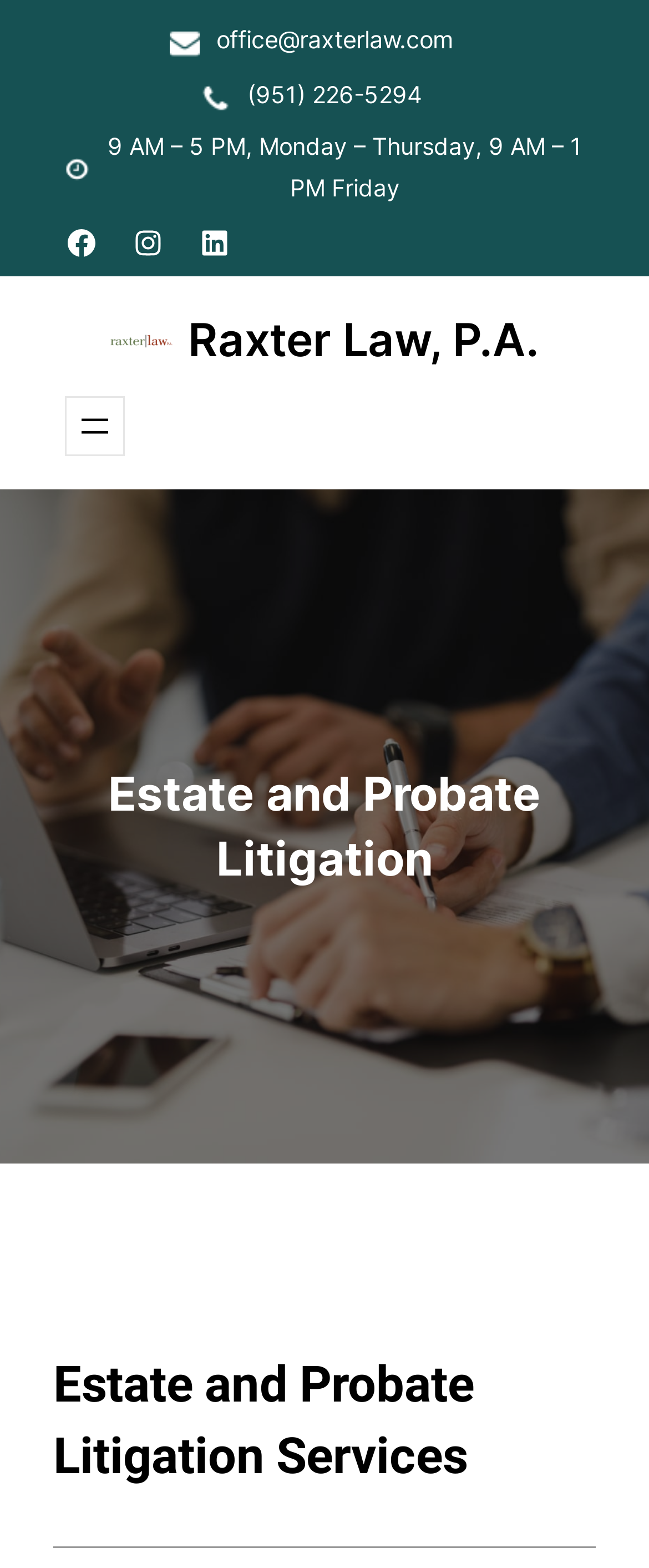What social media platforms does the law firm have? Analyze the screenshot and reply with just one word or a short phrase.

Facebook, Instagram, LinkedIn